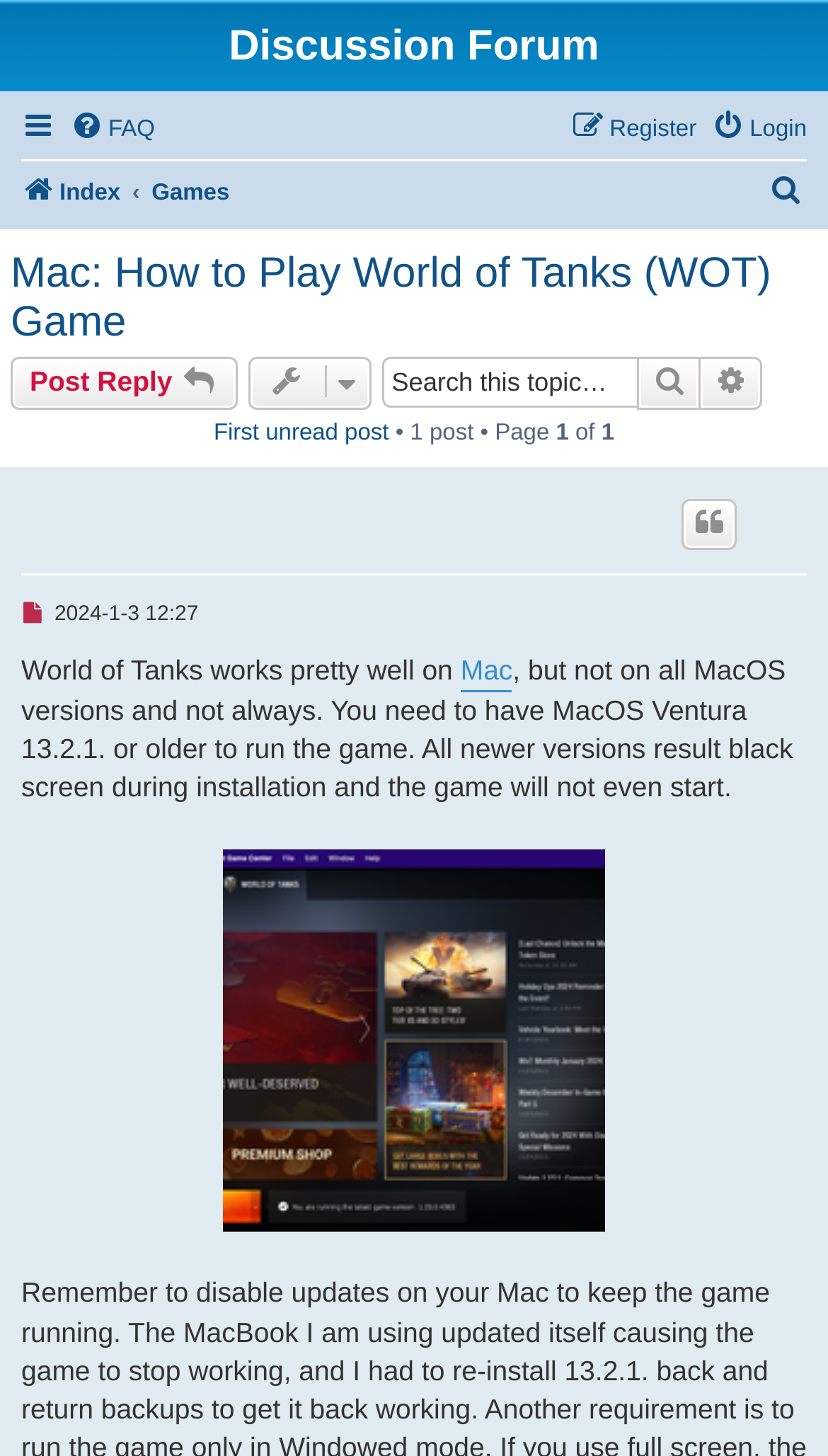Is the game compatible with all MacOS versions?
Refer to the image and give a detailed response to the question.

Based on the webpage content, specifically the text 'World of Tanks works pretty well on Mac, but not on all MacOS versions and not always', it is clear that the game is not compatible with all MacOS versions.